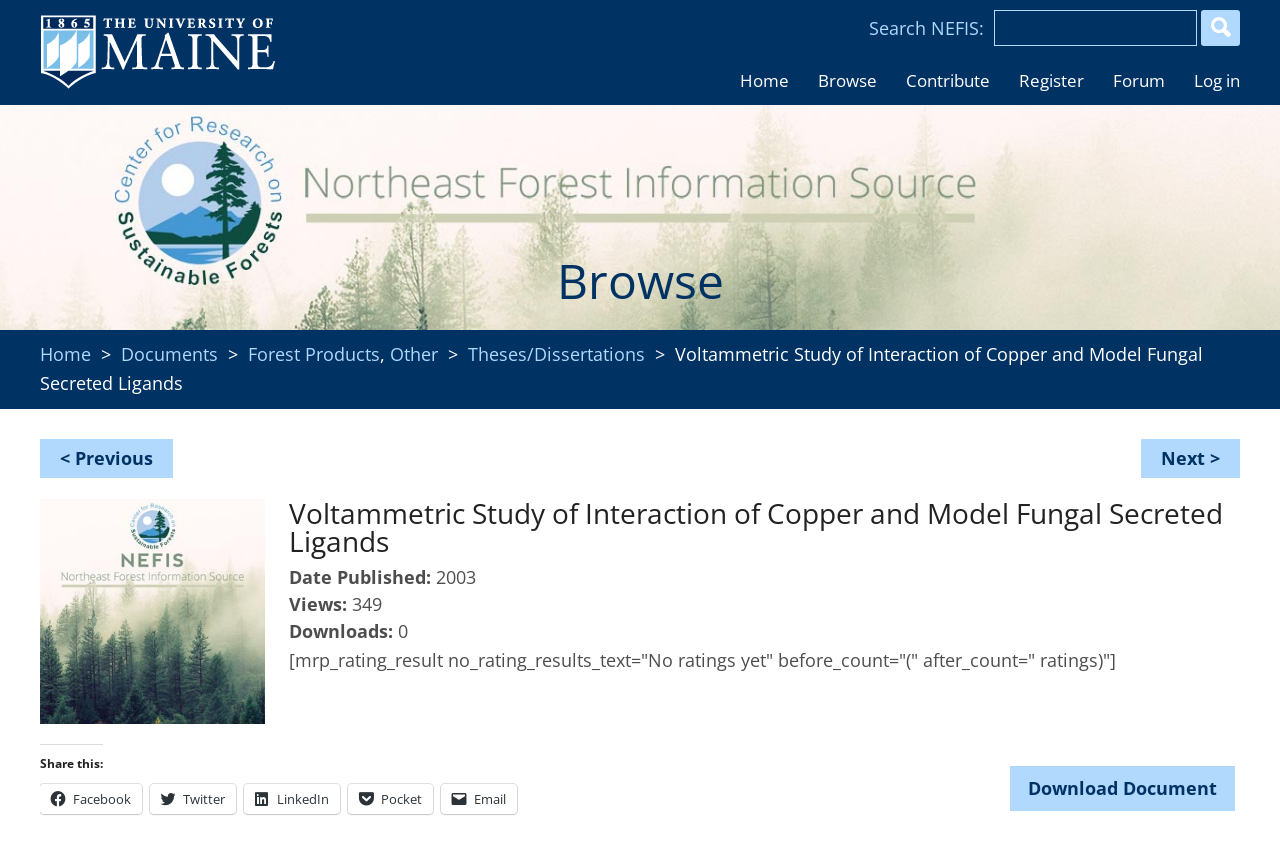What is the purpose of the button with the search icon?
Refer to the image and provide a detailed answer to the question.

I found the answer by looking at the top-right corner of the webpage, where there is a search box and a button with a search icon. The button is likely used to initiate a search query.